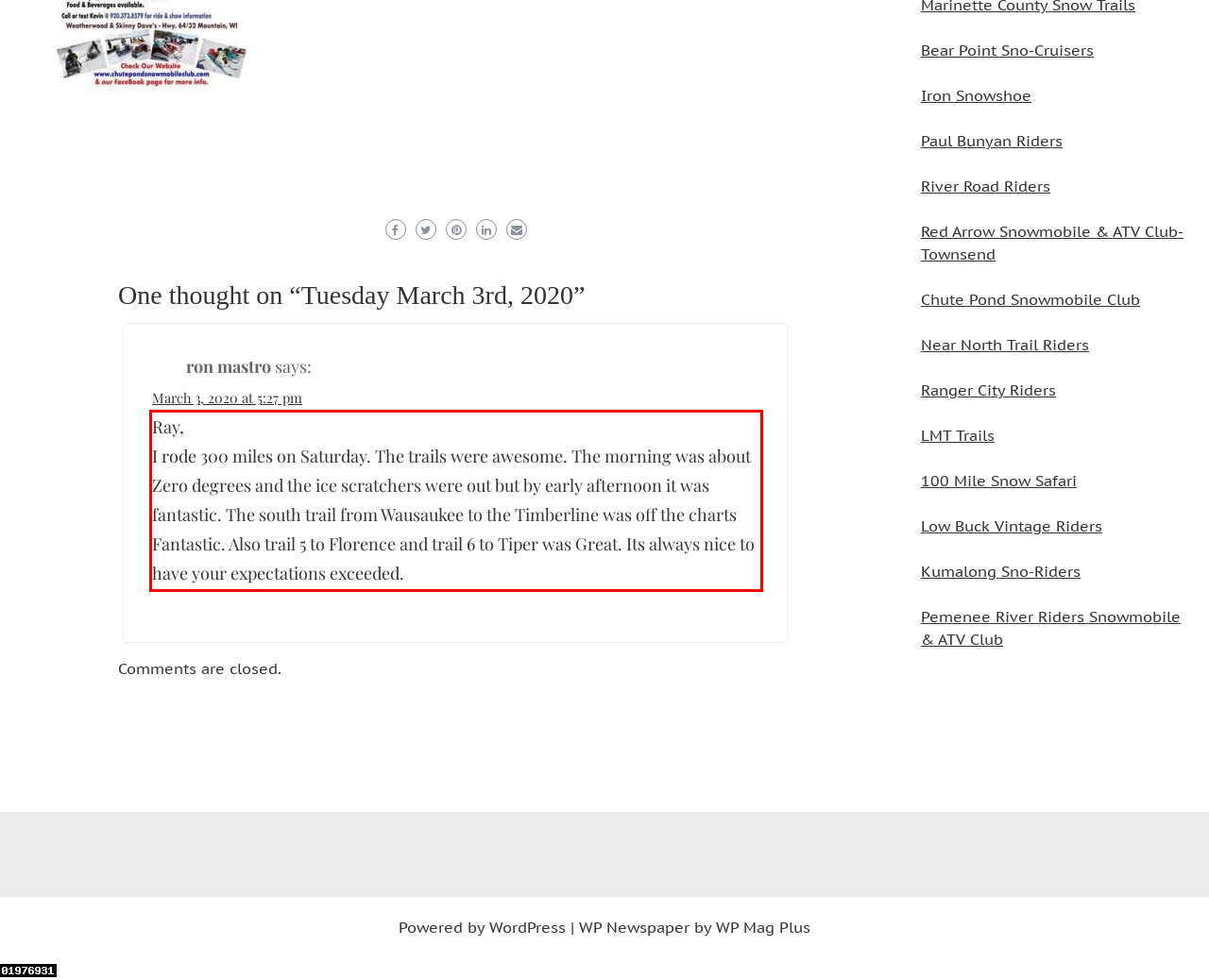Given a screenshot of a webpage containing a red rectangle bounding box, extract and provide the text content found within the red bounding box.

Ray, I rode 300 miles on Saturday. The trails were awesome. The morning was about Zero degrees and the ice scratchers were out but by early afternoon it was fantastic. The south trail from Wausaukee to the Timberline was off the charts Fantastic. Also trail 5 to Florence and trail 6 to Tiper was Great. Its always nice to have your expectations exceeded.